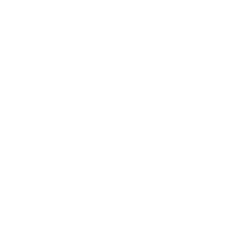What is the purpose of SUSTANON 300MG?
Using the screenshot, give a one-word or short phrase answer.

bodybuilding and performance enhancement